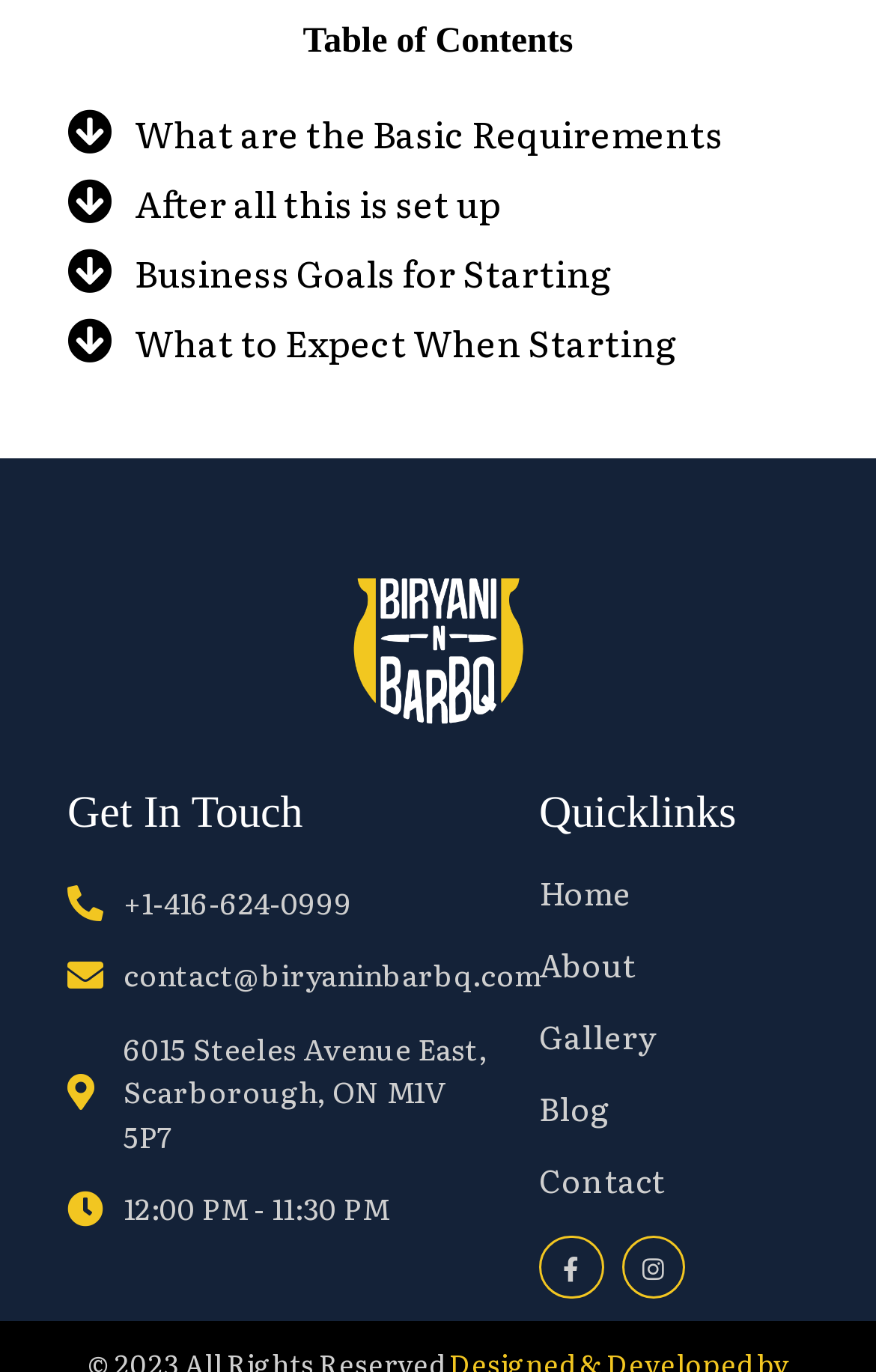Please determine the bounding box coordinates of the element to click in order to execute the following instruction: "Click on 'What are the Basic Requirements'". The coordinates should be four float numbers between 0 and 1, specified as [left, top, right, bottom].

[0.077, 0.077, 0.923, 0.116]